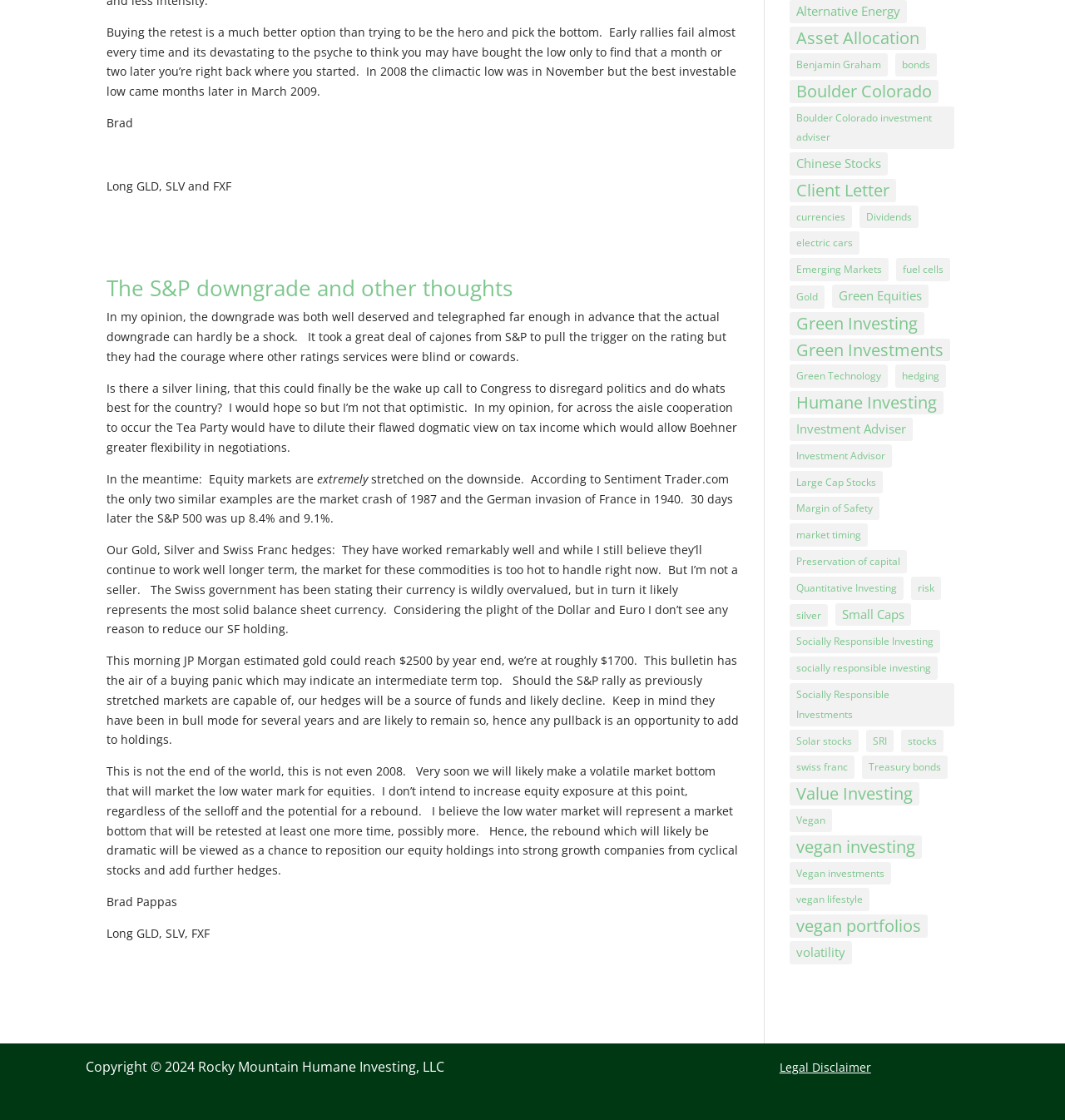Determine the bounding box coordinates in the format (top-left x, top-left y, bottom-right x, bottom-right y). Ensure all values are floating point numbers between 0 and 1. Identify the bounding box of the UI element described by: Emerging Markets

[0.741, 0.231, 0.834, 0.251]